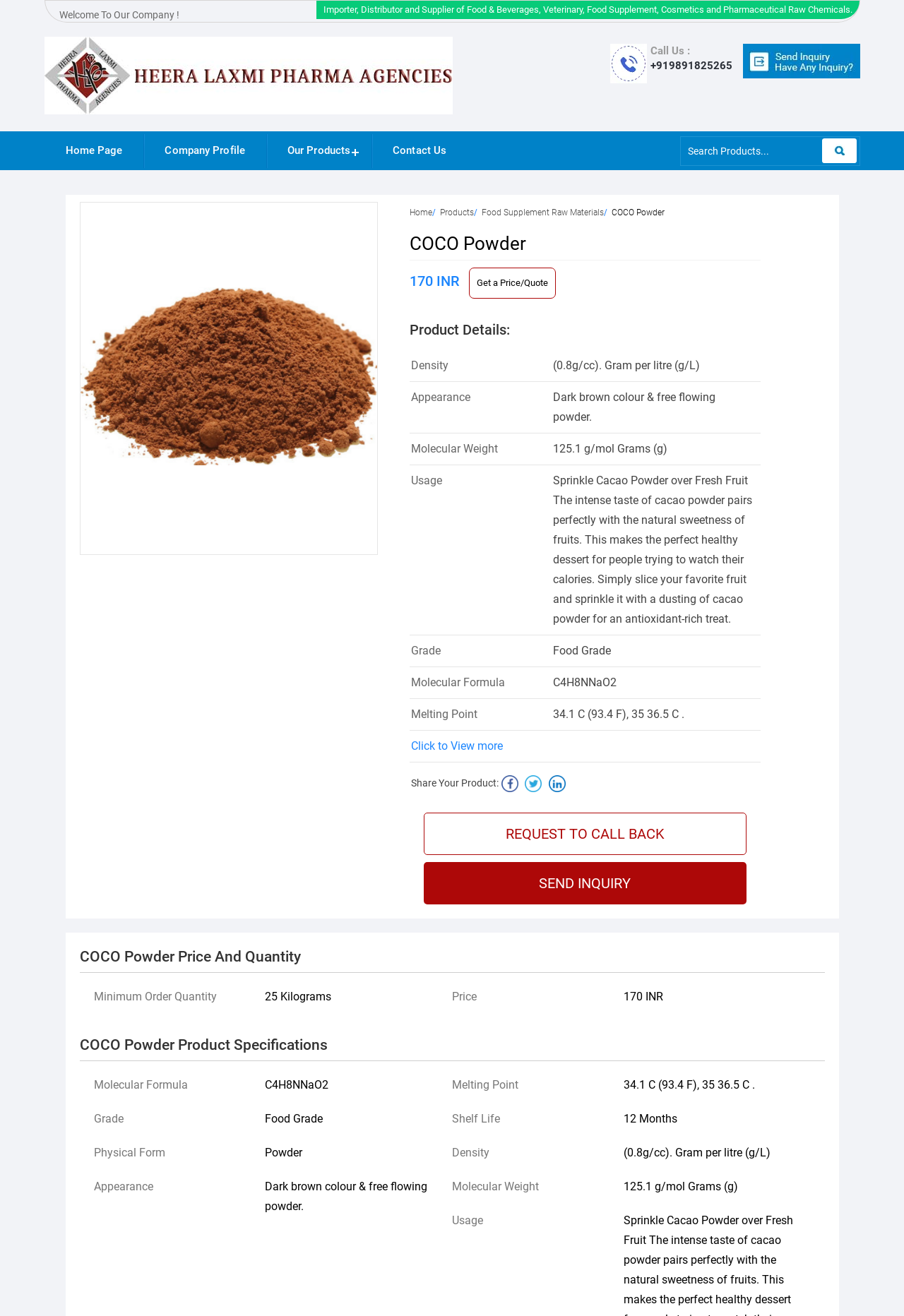Kindly determine the bounding box coordinates of the area that needs to be clicked to fulfill this instruction: "Search for products".

[0.753, 0.104, 0.909, 0.126]